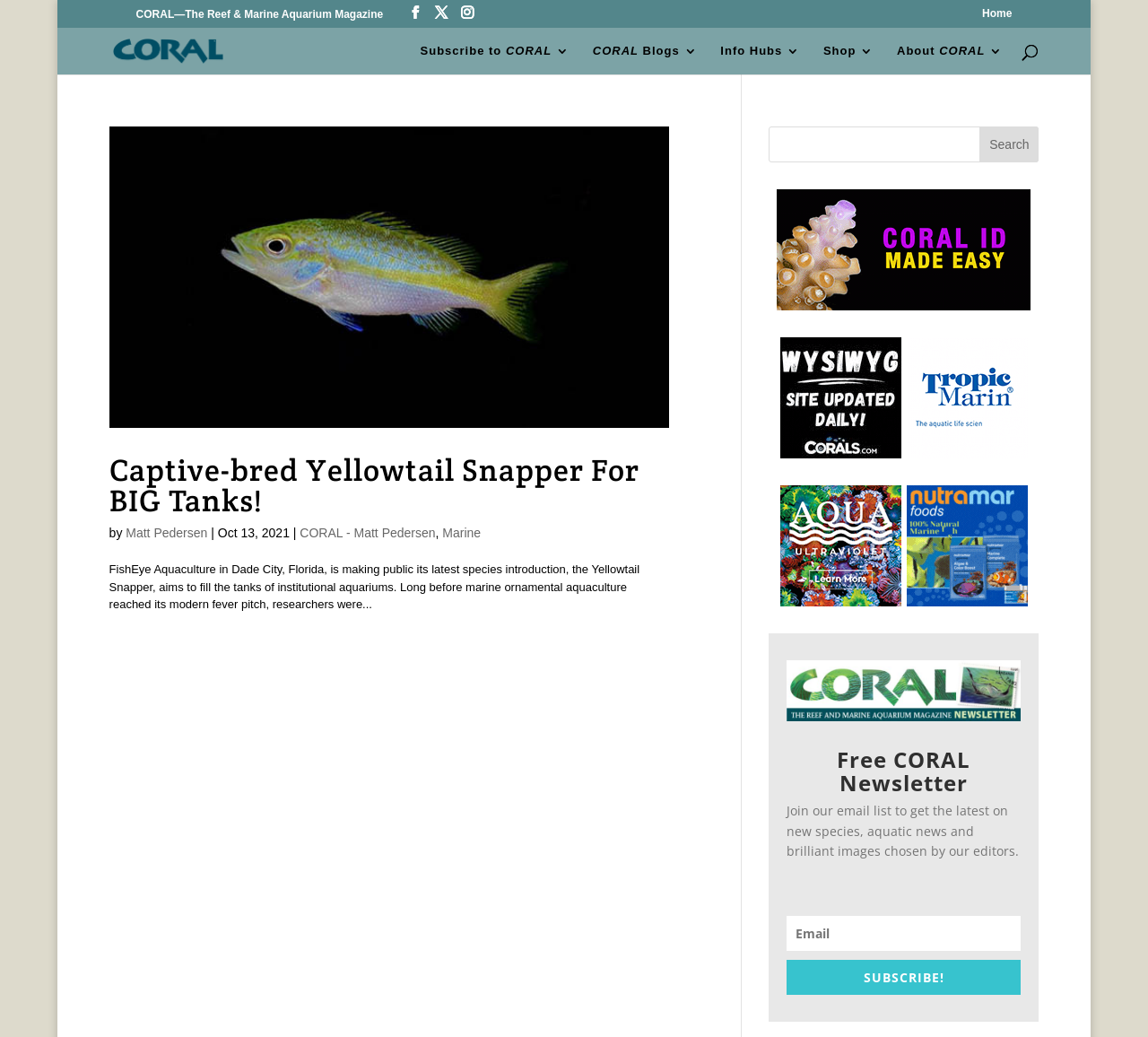Locate the bounding box coordinates of the clickable area needed to fulfill the instruction: "Read the news article 'Drax secures new £160m infrastructure loans'".

None